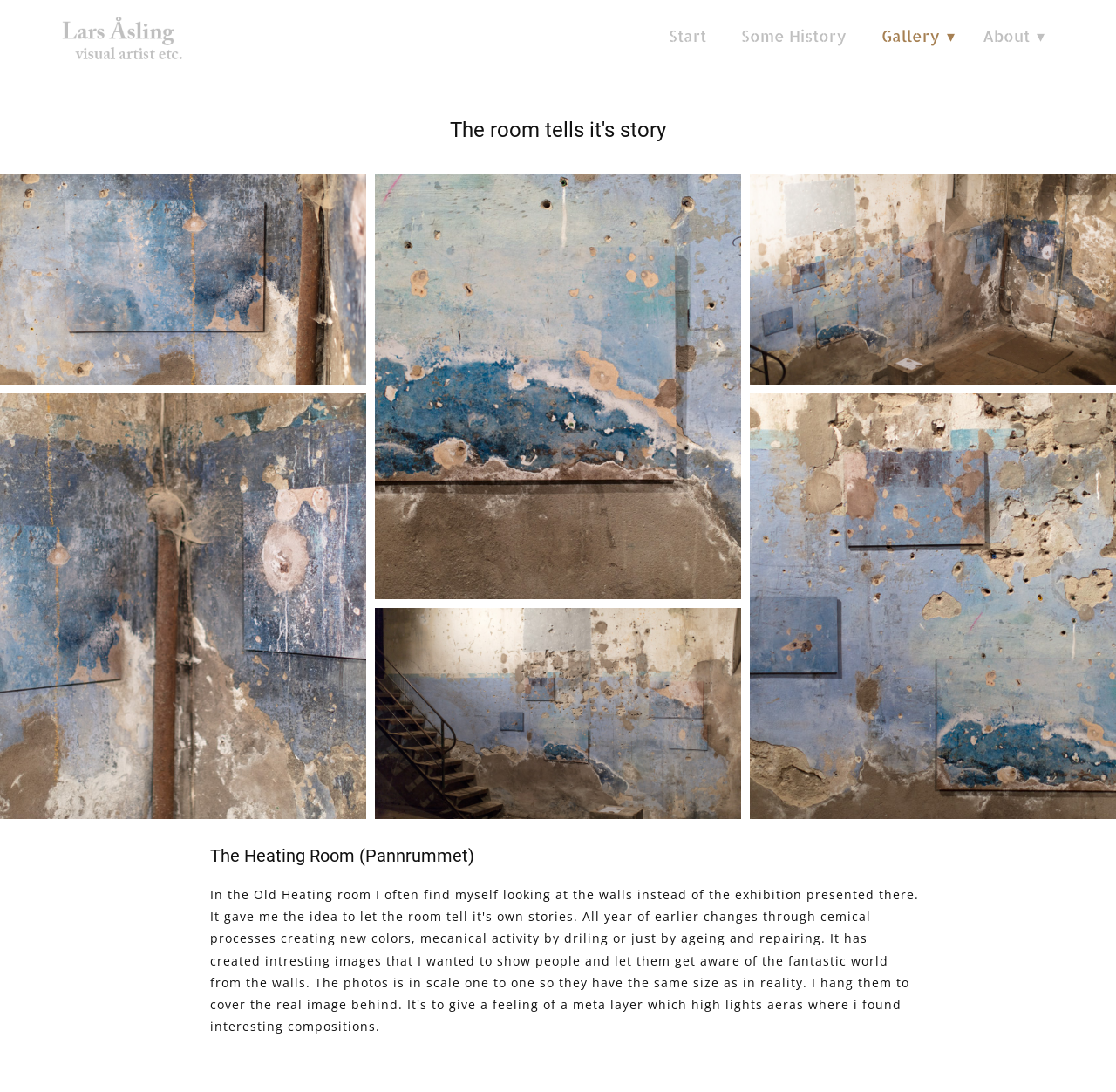Given the element description "parent_node: Start", identify the bounding box of the corresponding UI element.

[0.055, 0.01, 0.169, 0.069]